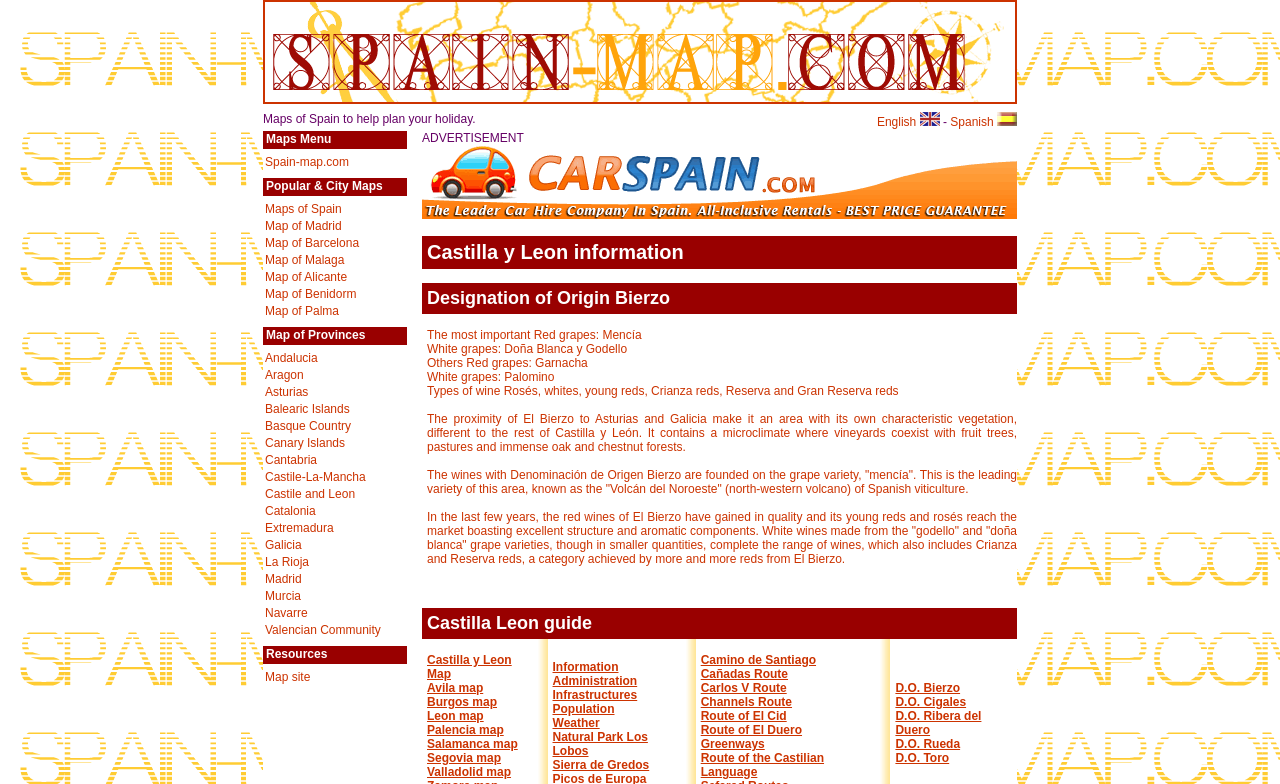Determine the bounding box coordinates for the element that should be clicked to follow this instruction: "Learn about the designation of origin Bierzo". The coordinates should be given as four float numbers between 0 and 1, in the format [left, top, right, bottom].

[0.33, 0.361, 0.795, 0.401]